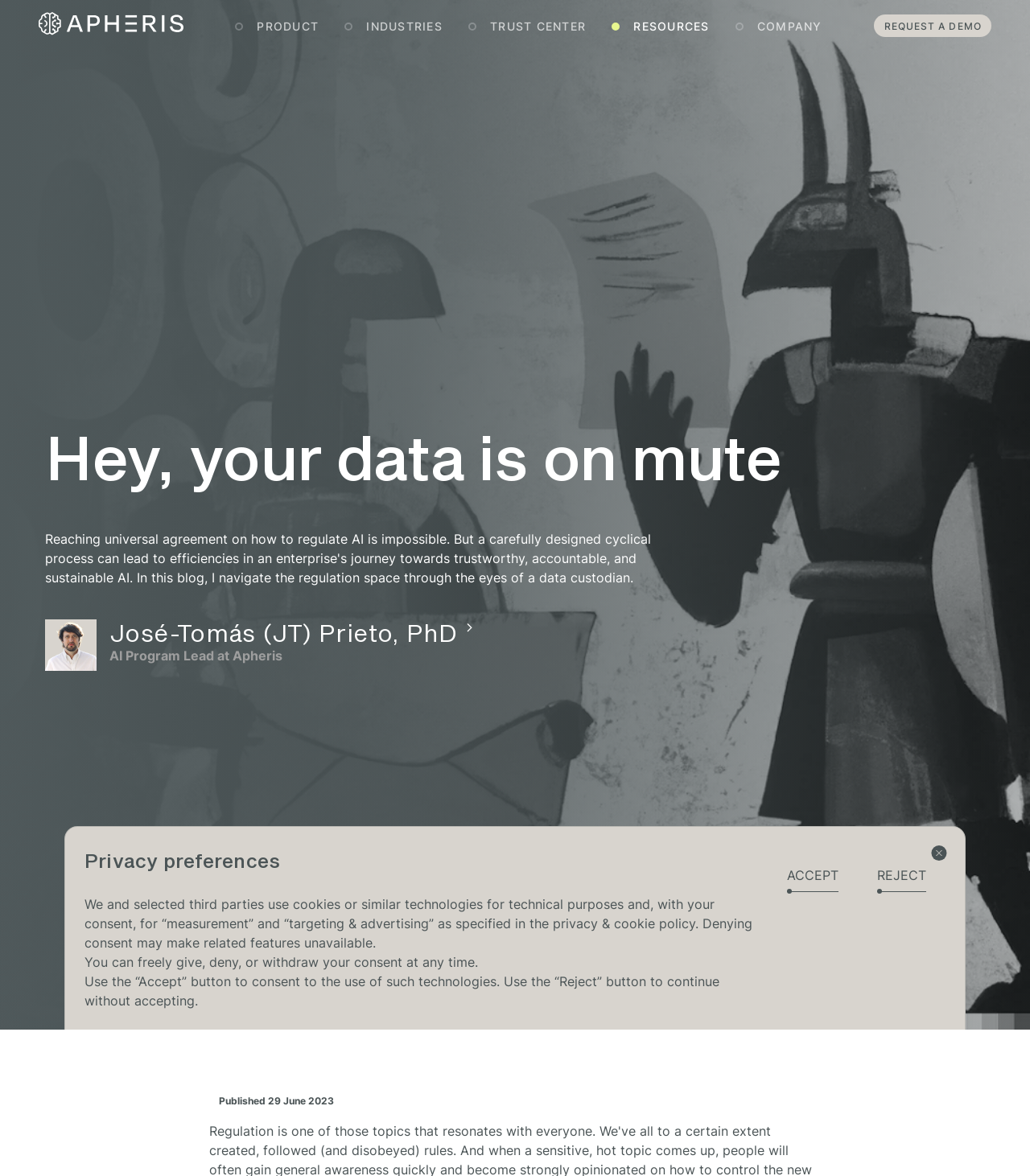Identify the bounding box coordinates of the clickable region required to complete the instruction: "Go to home". The coordinates should be given as four float numbers within the range of 0 and 1, i.e., [left, top, right, bottom].

[0.038, 0.01, 0.178, 0.034]